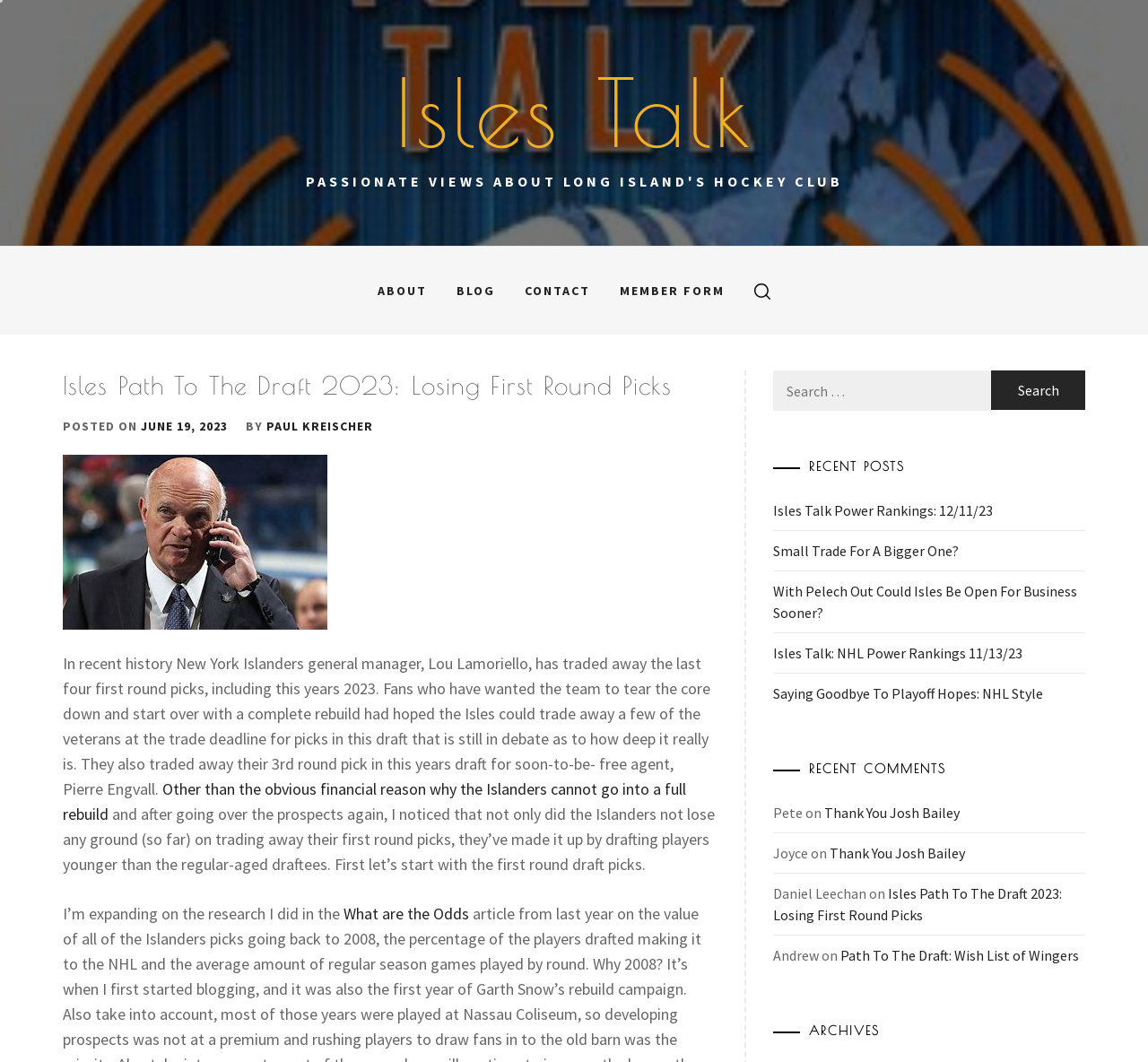Please predict the bounding box coordinates (top-left x, top-left y, bottom-right x, bottom-right y) for the UI element in the screenshot that fits the description: June 19, 2023March 20, 2024

[0.123, 0.393, 0.198, 0.408]